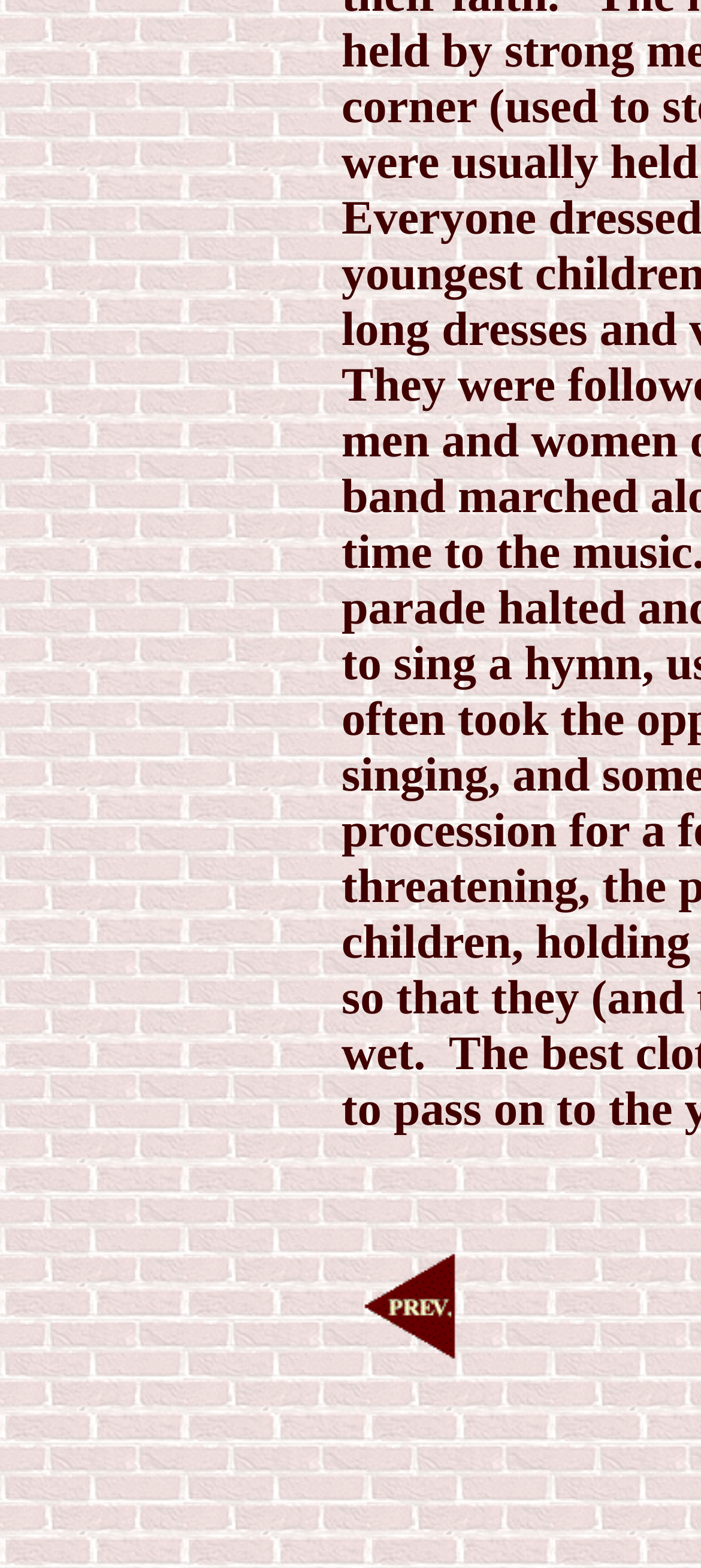Determine the bounding box for the UI element that matches this description: "alt="Previous"".

[0.487, 0.864, 0.692, 0.883]